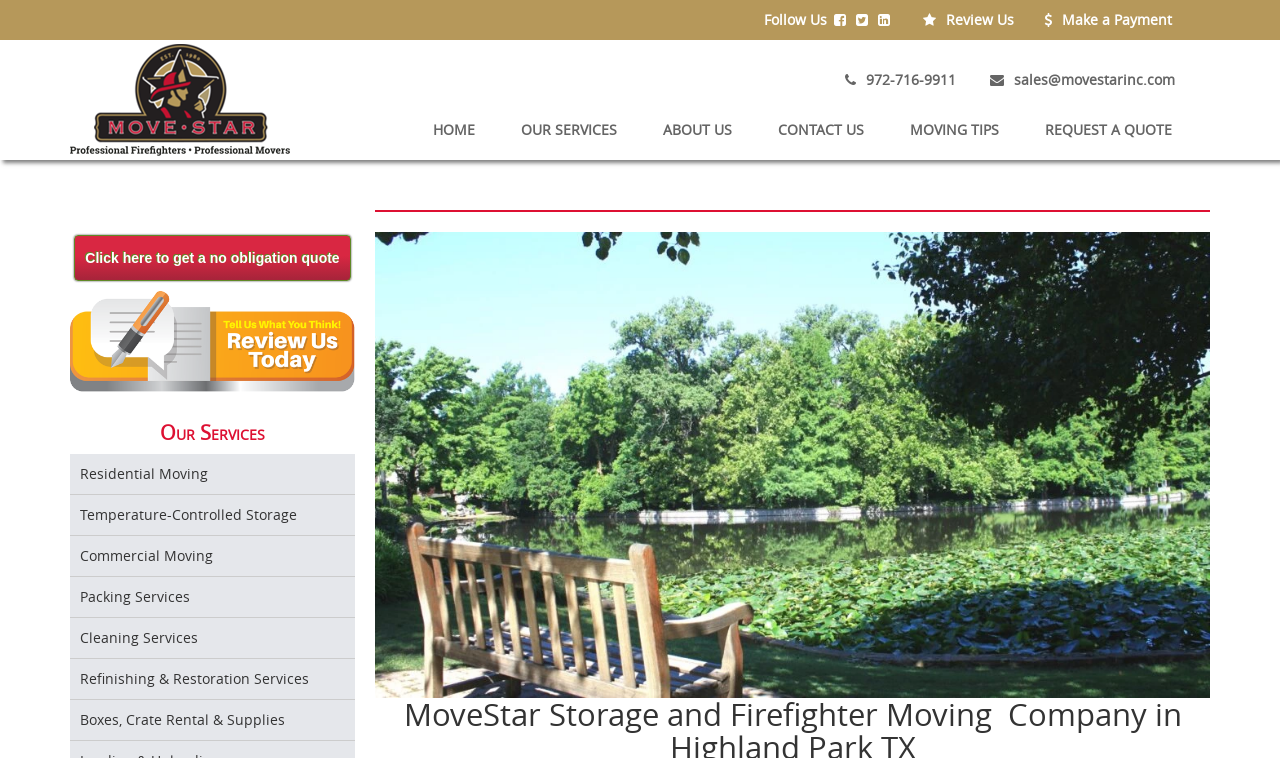How many navigation links are there?
Based on the image, give a one-word or short phrase answer.

6